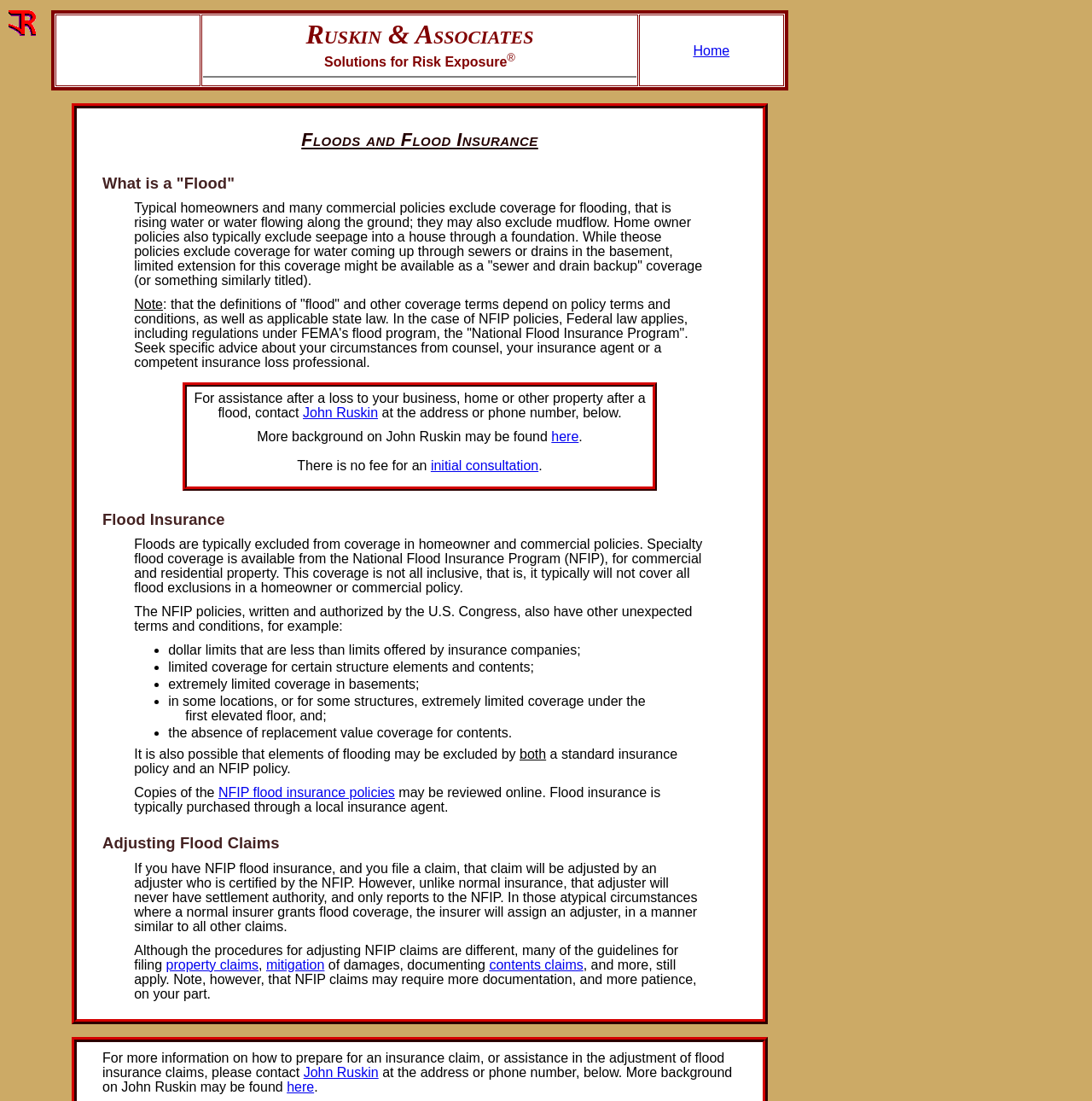Can you look at the image and give a comprehensive answer to the question:
What is the name of the program that provides specialty flood coverage?

The webpage mentions that specialty flood coverage is available from the National Flood Insurance Program (NFIP) for commercial and residential property. This is stated in the section 'Flood Insurance'.